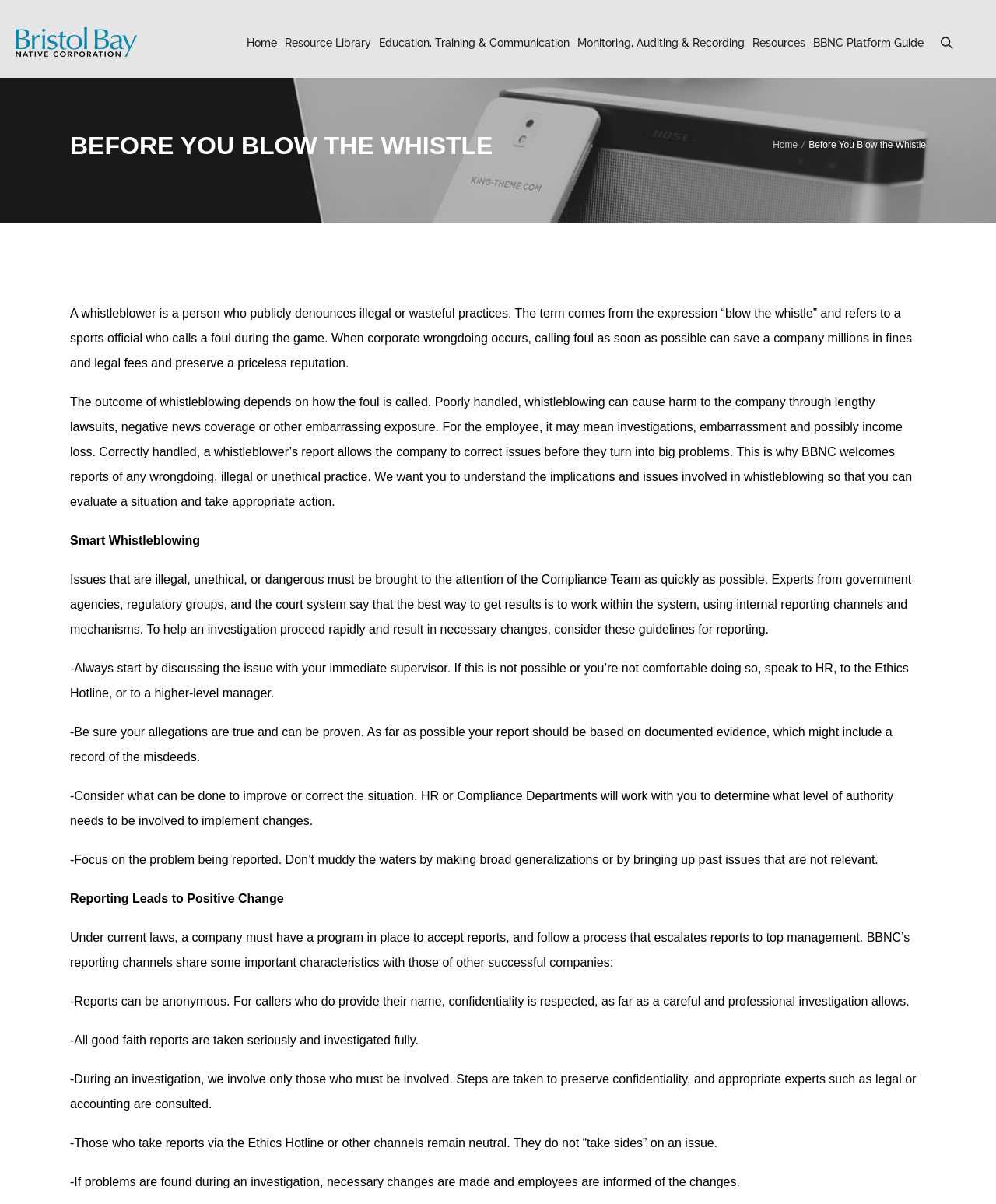Please locate the bounding box coordinates of the element that needs to be clicked to achieve the following instruction: "Click on the 'Resource Library' link". The coordinates should be four float numbers between 0 and 1, i.e., [left, top, right, bottom].

[0.282, 0.024, 0.376, 0.047]